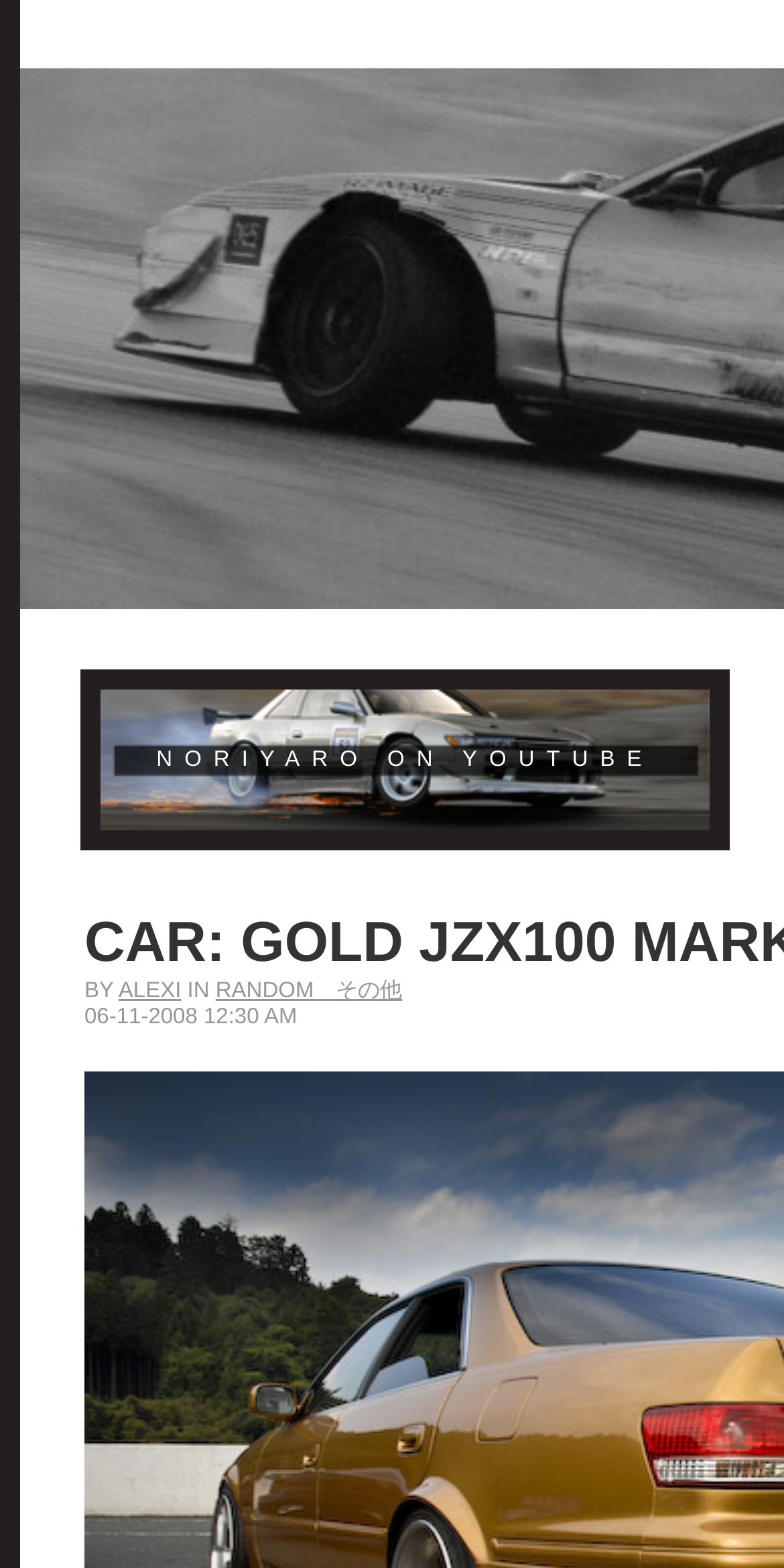Elaborate on the different components and information displayed on the webpage.

The webpage appears to be a personal blog or website focused on drifting in Japan and car life. At the top, there is a blockquote section that contains a welcome message and several links to other websites, including Omega Watch, Sales Lingerie, Tom Ford, and Christian Dior Replica. The links are positioned horizontally, with the welcome message "welcome to shop" on the left, followed by the links to the various websites.

Below the blockquote section, there is a prominent link to "NORIYARO ON YOUTUBE" with a smaller text "BY" on the left and "ALEXI" on the right. This suggests that the website may be related to a YouTube channel or video content.

To the right of the "NORIYARO ON YOUTUBE" link, there is a smaller link to "RANDOM その他" (which translates to "RANDOM others" in Japanese). Below this link, there is a timestamp "06-11-2008 12:30 AM", which may indicate when the content was posted or updated.

The overall layout of the webpage is dense, with multiple links and text elements positioned closely together. There are no images on the page, and the design is primarily focused on presenting text-based content.